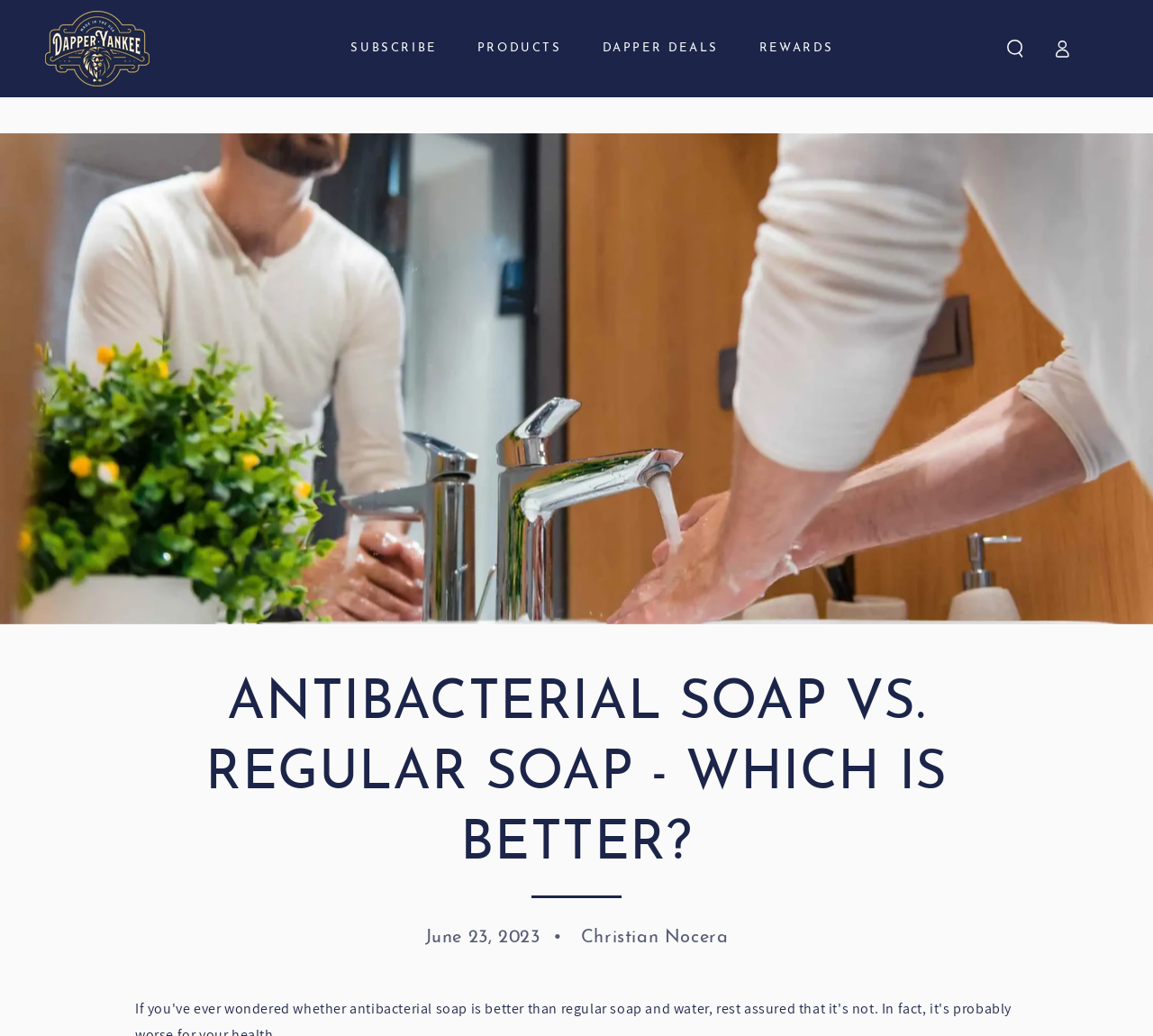Locate the bounding box for the described UI element: "Rewards". Ensure the coordinates are four float numbers between 0 and 1, formatted as [left, top, right, bottom].

[0.647, 0.026, 0.735, 0.068]